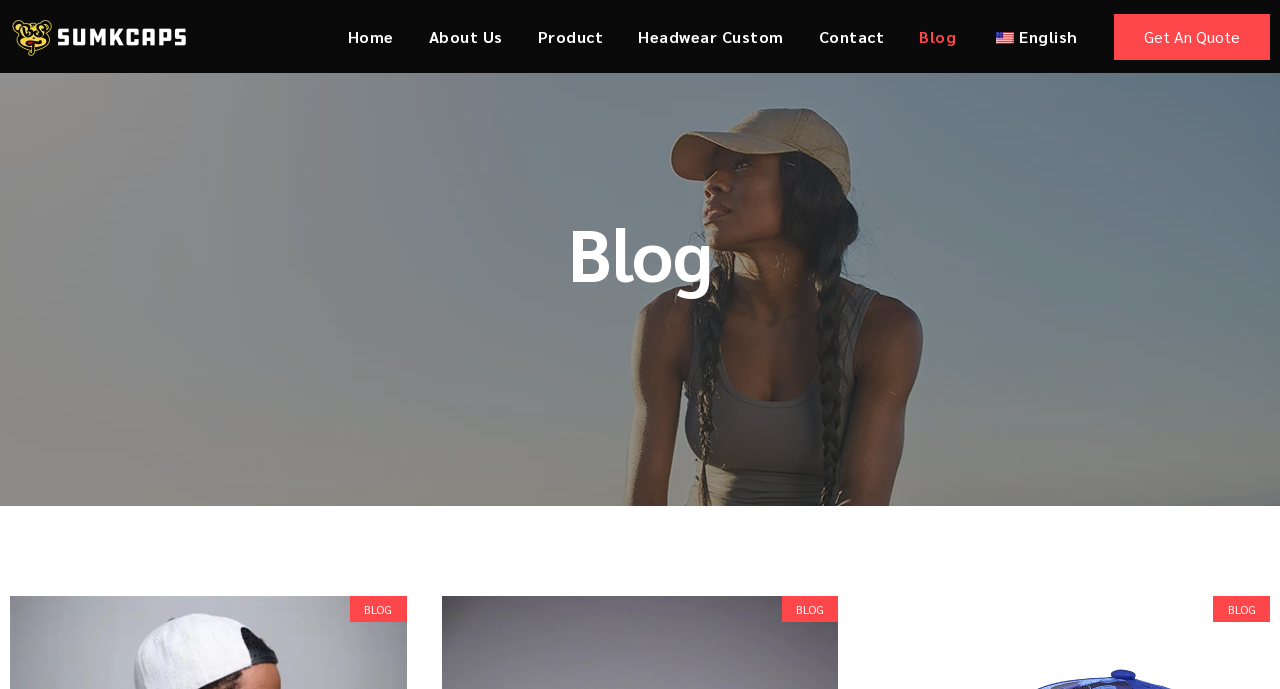Respond with a single word or short phrase to the following question: 
What is the logo of the website?

SUMKCAPS-LOGO